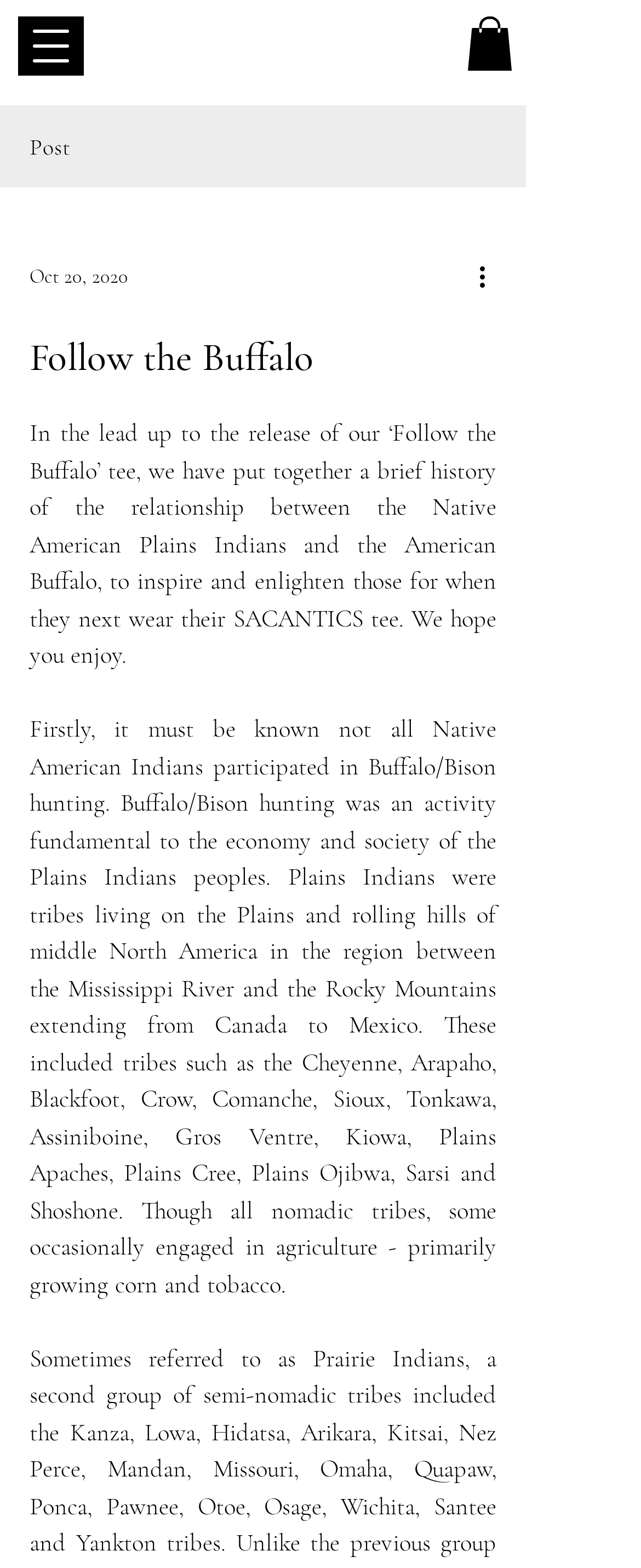Kindly respond to the following question with a single word or a brief phrase: 
What is the name of the tee being released?

Follow the Buffalo